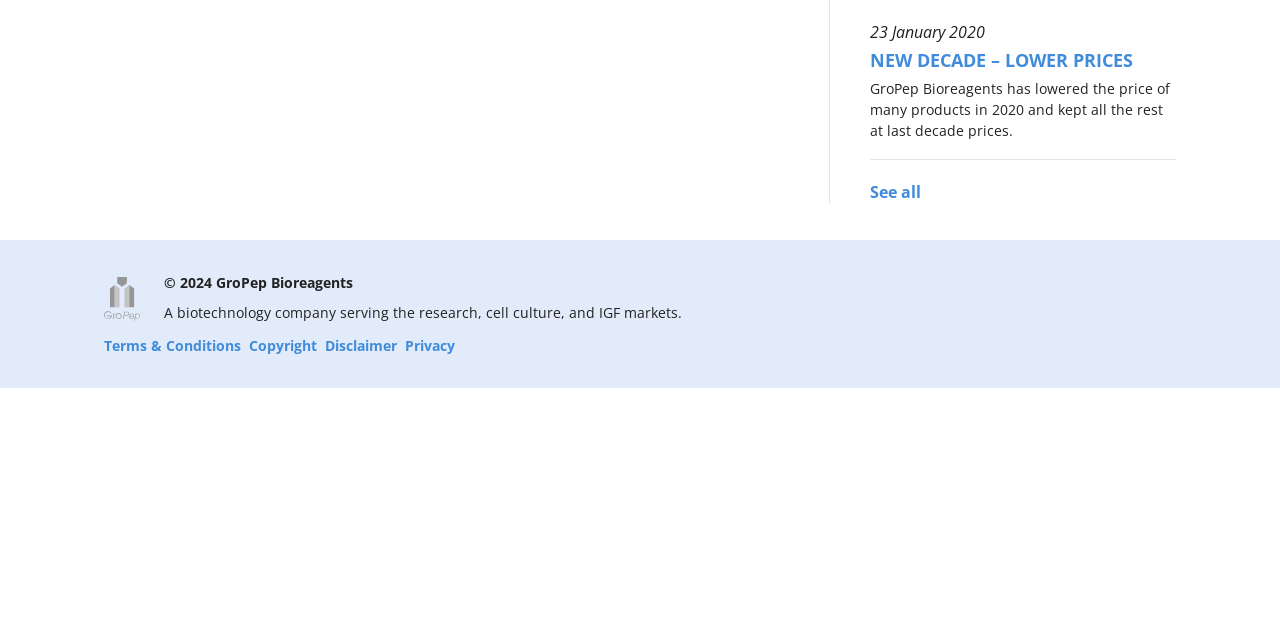Provide the bounding box coordinates for the UI element that is described by this text: "Terms & Conditions". The coordinates should be in the form of four float numbers between 0 and 1: [left, top, right, bottom].

[0.081, 0.525, 0.195, 0.556]